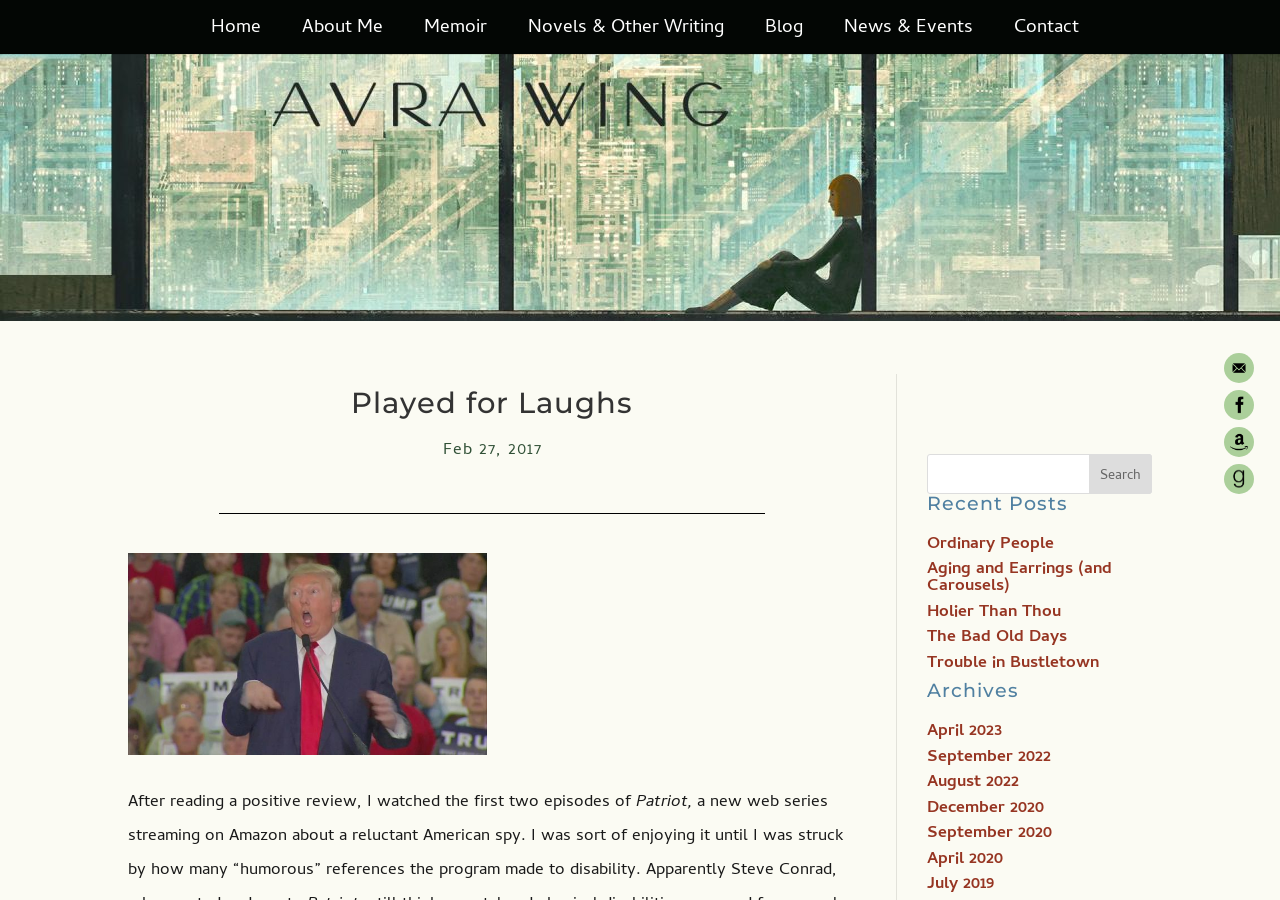Pinpoint the bounding box coordinates of the clickable element to carry out the following instruction: "View the archives for April 2023."

[0.724, 0.798, 0.783, 0.829]